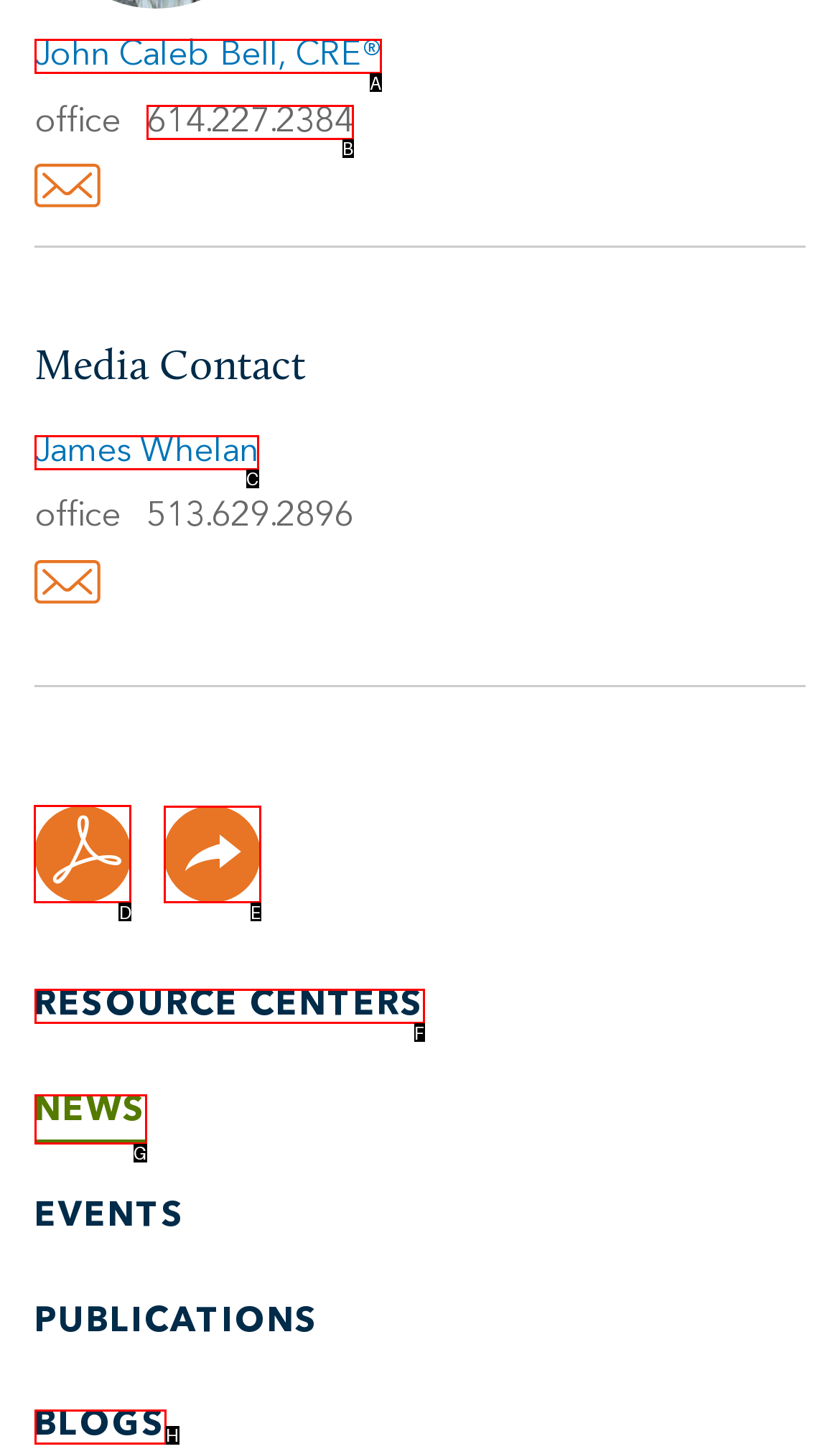Which option should be clicked to execute the following task: quickly blog about it? Respond with the letter of the selected option.

None